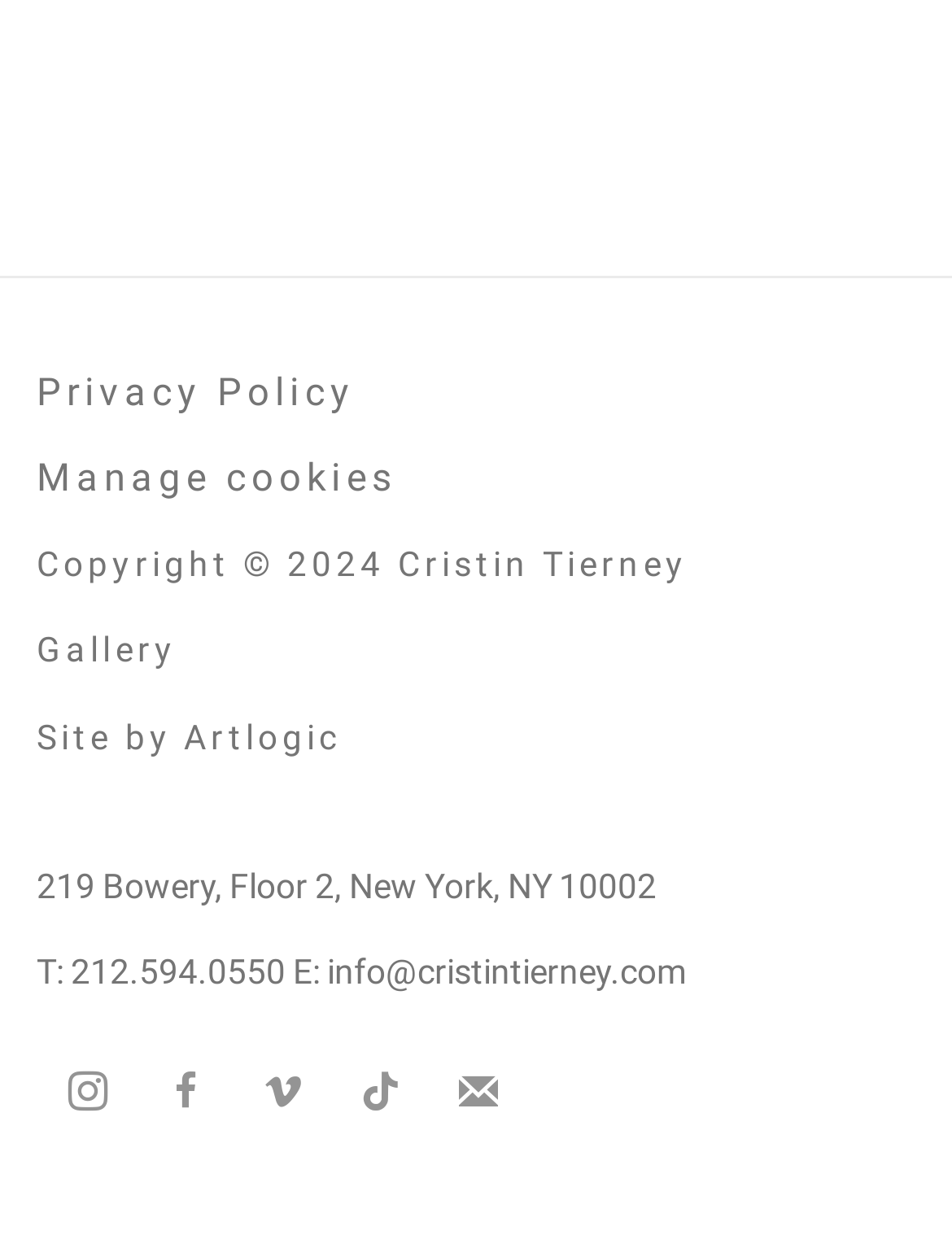What is the address of the gallery?
Please answer the question with as much detail as possible using the screenshot.

The address of the gallery can be found in the middle section of the webpage, where there is a static text element with the address information.